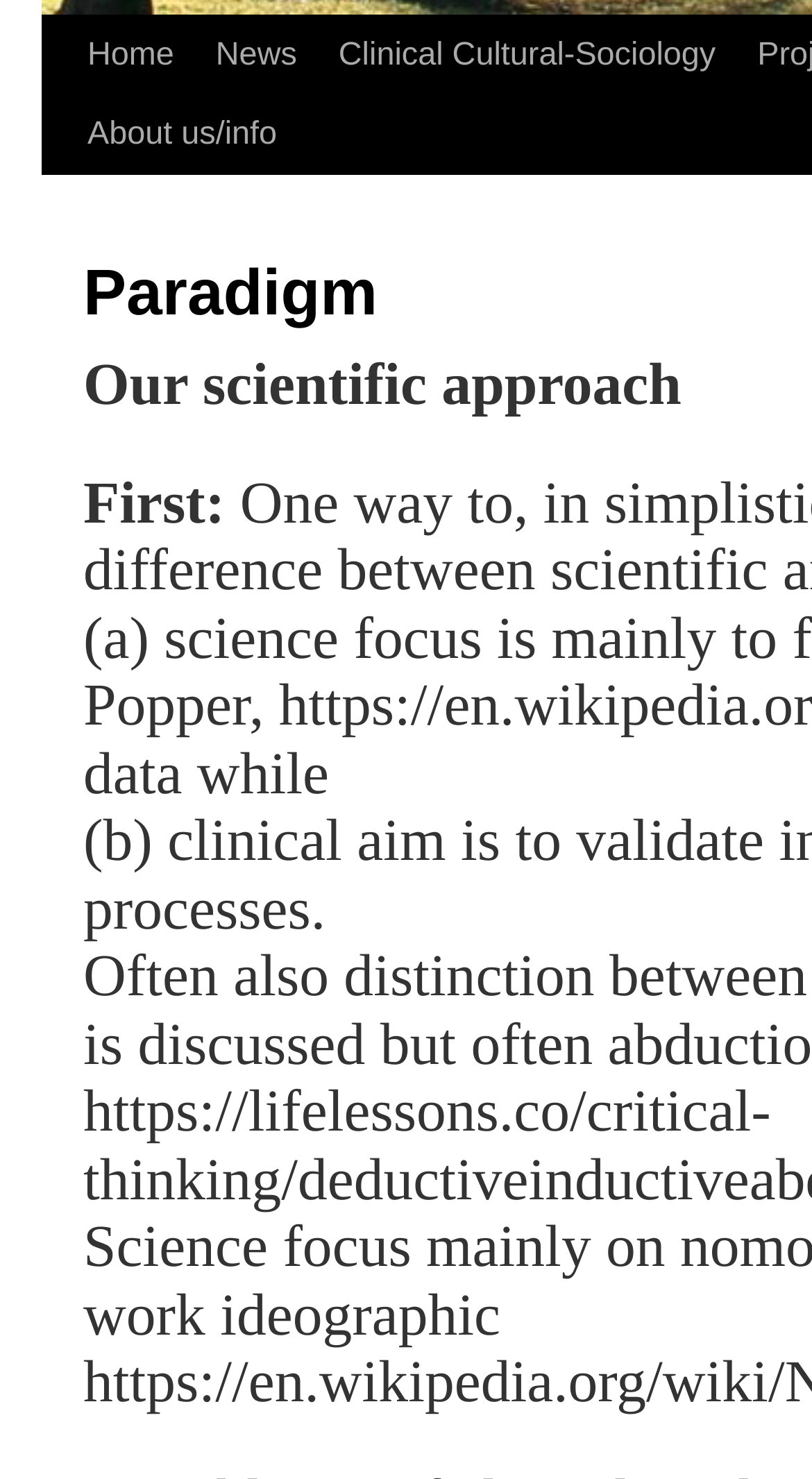Provide the bounding box coordinates of the HTML element described by the text: "Home".

[0.082, 0.011, 0.222, 0.065]